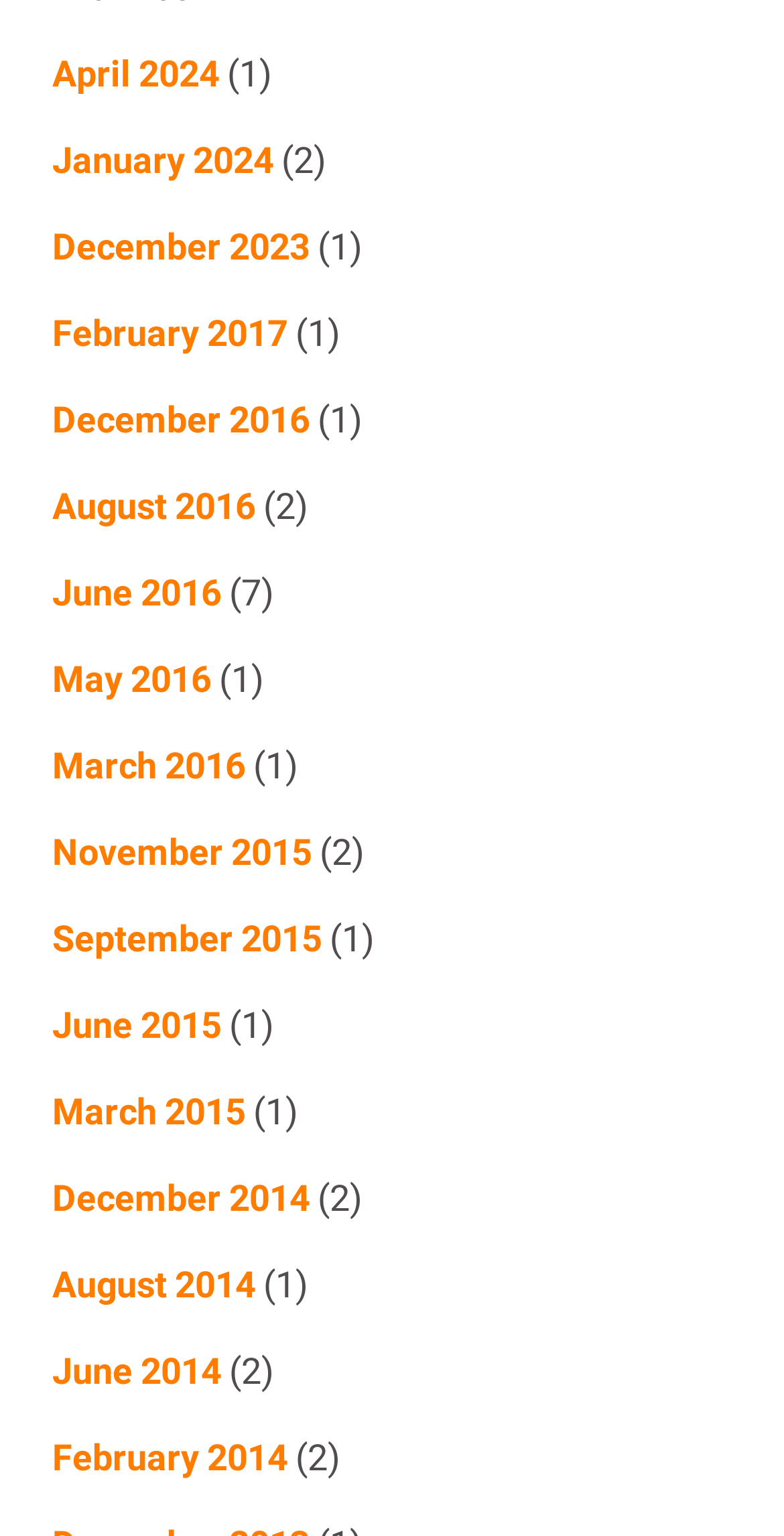How many months are listed in total?
Based on the image, answer the question in a detailed manner.

I counted the number of link elements and found that there are 20 links, each corresponding to a month.